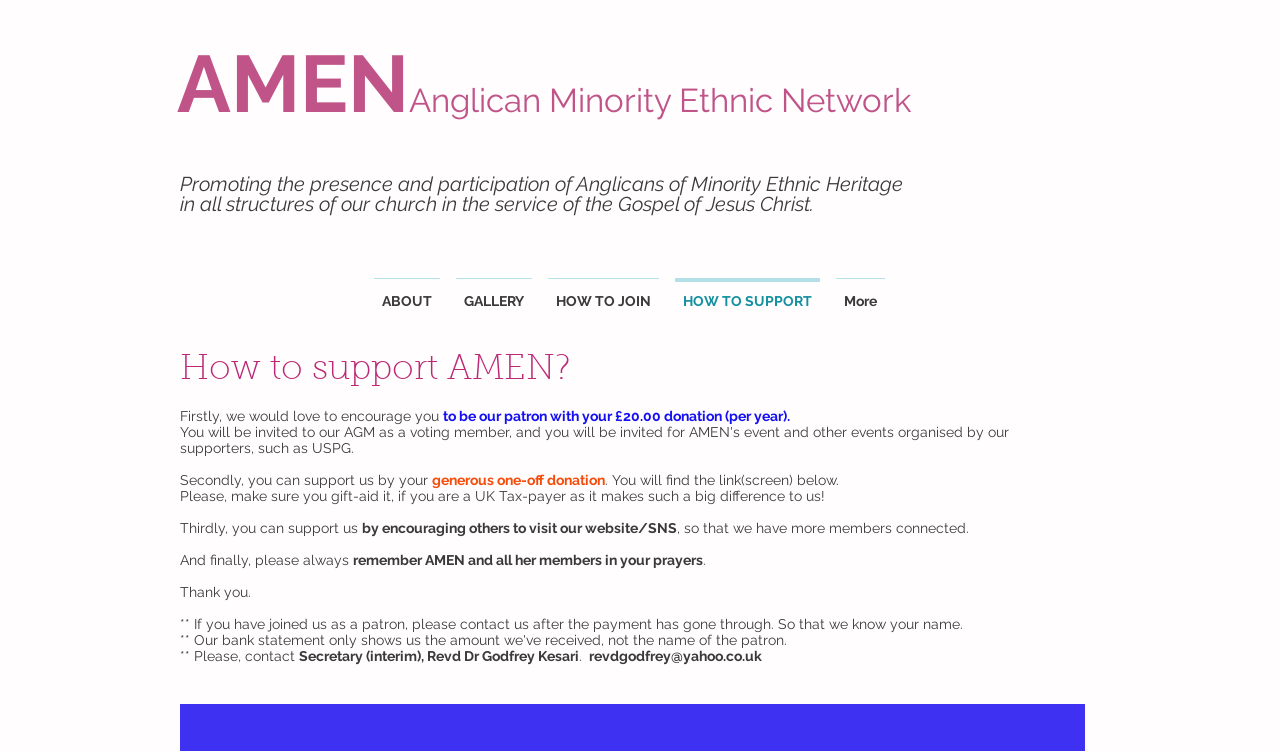Offer a thorough description of the webpage.

The webpage is about the Anglican Minority Ethnic Network (AMEN) and how to support it. At the top, there is a heading that reads "AMENAnglican Minority Ethnic Network" with a link to "AMEN" below it. 

Below the heading, there are three paragraphs that describe the purpose of AMEN, which is to promote the presence and participation of Anglicans of Minority Ethnic Heritage in all structures of the church.

On the top right, there is a navigation menu with links to "ABOUT", "GALLERY", "HOW TO JOIN", "HOW TO SUPPORT", and "More". 

Below the navigation menu, there is a heading that reads "How to support AMEN?" followed by four paragraphs of text that explain how to support AMEN. The first paragraph encourages readers to become patrons with a £20.00 donation per year. The second paragraph suggests making a one-off donation, with a link to be found below. The third paragraph recommends supporting AMEN by encouraging others to visit their website and social media. The fourth paragraph asks readers to remember AMEN and its members in their prayers.

At the bottom of the page, there are two additional paragraphs with instructions for patrons and a contact email address for the Secretary, Revd Dr Godfrey Kesari.